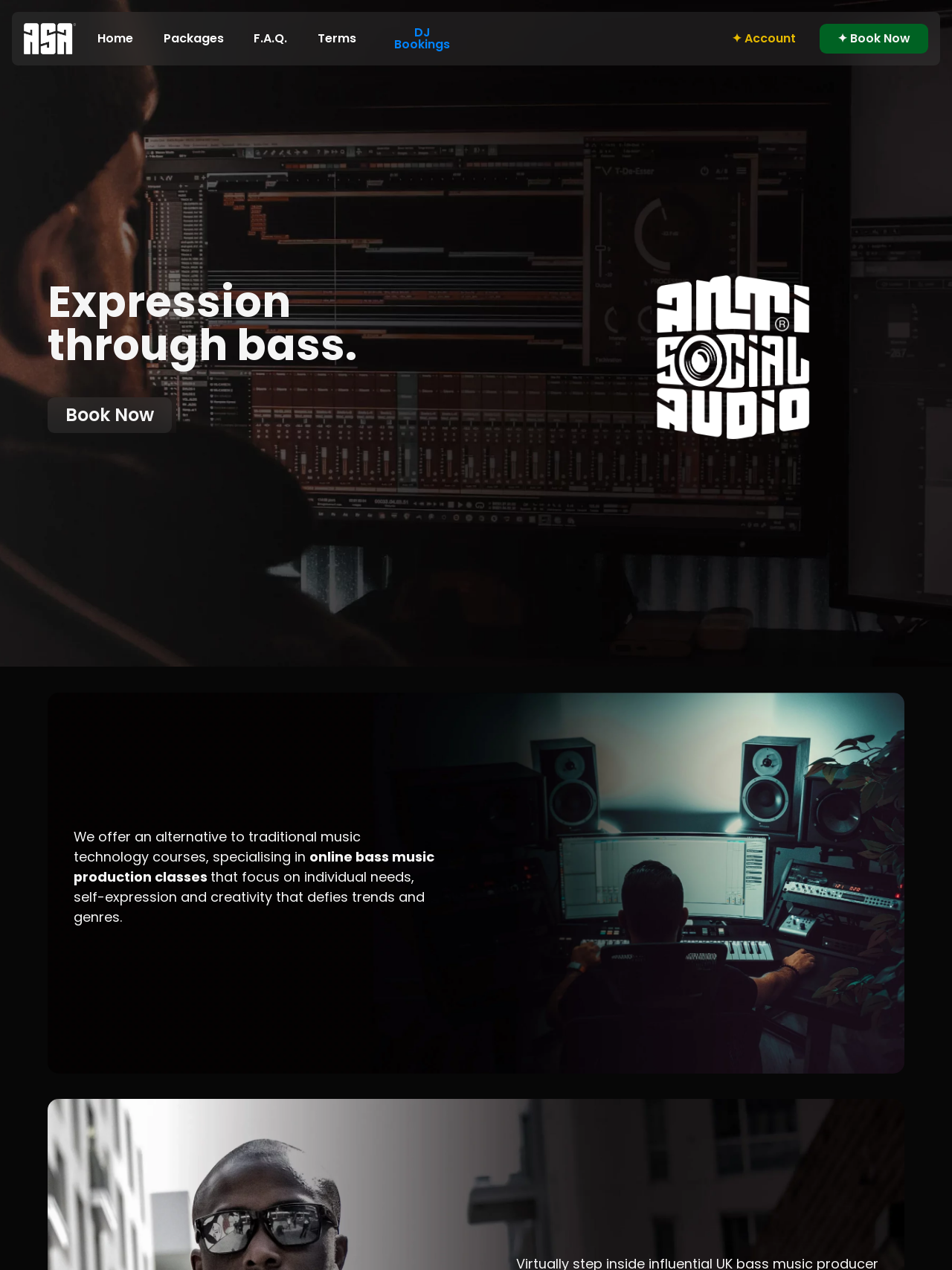Please mark the bounding box coordinates of the area that should be clicked to carry out the instruction: "Book a class now".

[0.05, 0.313, 0.18, 0.341]